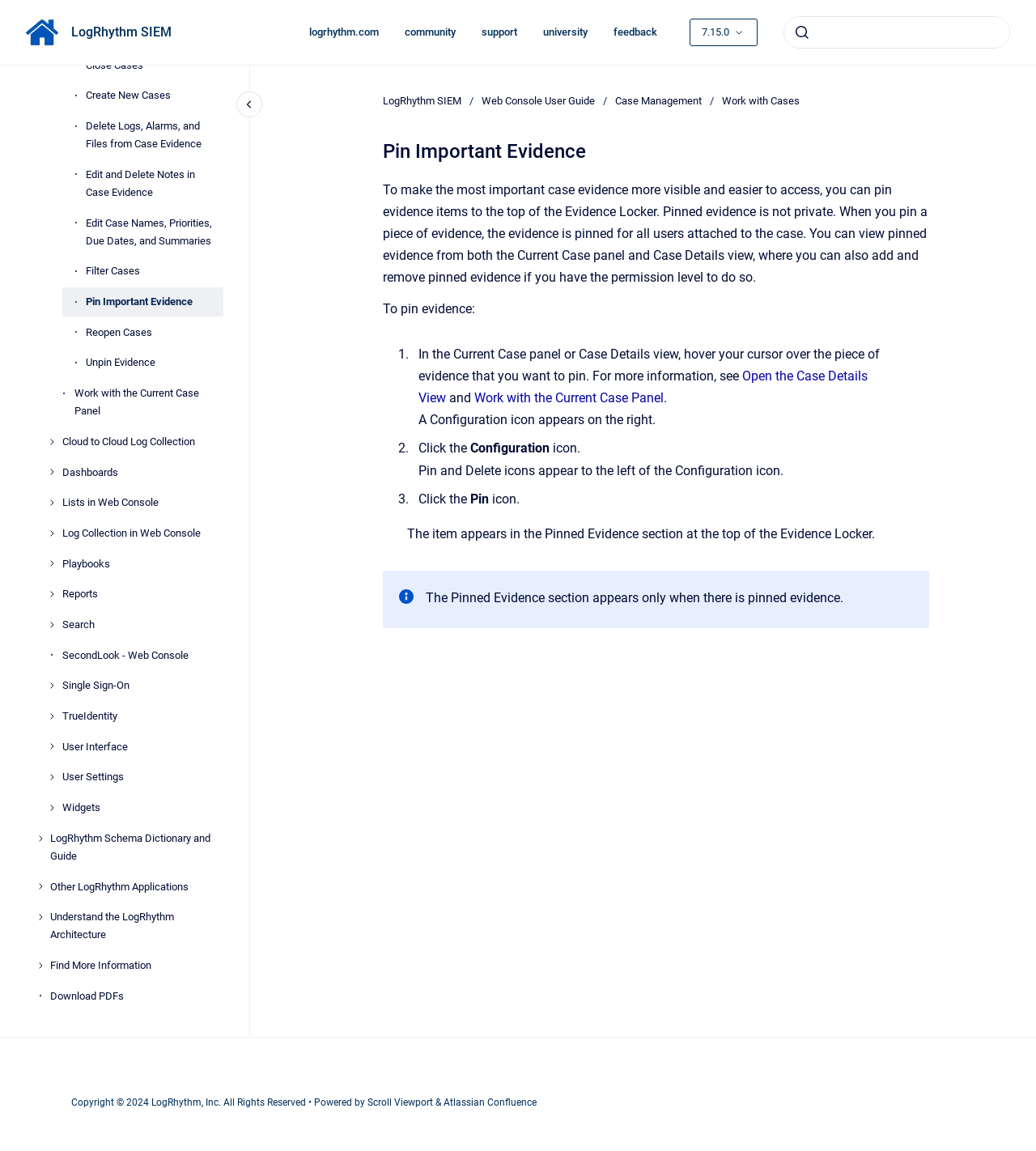Offer a thorough description of the webpage.

The webpage is focused on "Pin Important Evidence" and has a navigation menu at the top with links to various sections, including "Case Tags", "Close Cases", "Create New Cases", and more. Below the navigation menu, there is a search bar and a button to submit the search query.

On the left side of the page, there is a main navigation menu with links to different sections, including "Cloud to Cloud Log Collection", "Dashboards", "Lists in Web Console", and more. Each of these links has a corresponding button that can be expanded to reveal a submenu.

The main content of the page is divided into two sections. The top section has a heading "Pin Important Evidence" and a paragraph of text that explains how to pin evidence items to the top of the Evidence Locker. Below this, there is a step-by-step guide on how to pin evidence, with numbered list items and links to related topics.

At the bottom of the page, there are links to additional resources, including "LogRhythm Schema Dictionary and Guide", "Other LogRhythm Applications", and "Understand the LogRhythm Architecture". There is also a button to download PDFs.

Overall, the webpage is focused on providing information and guidance on how to pin important evidence in the Evidence Locker, with additional resources and links to related topics.